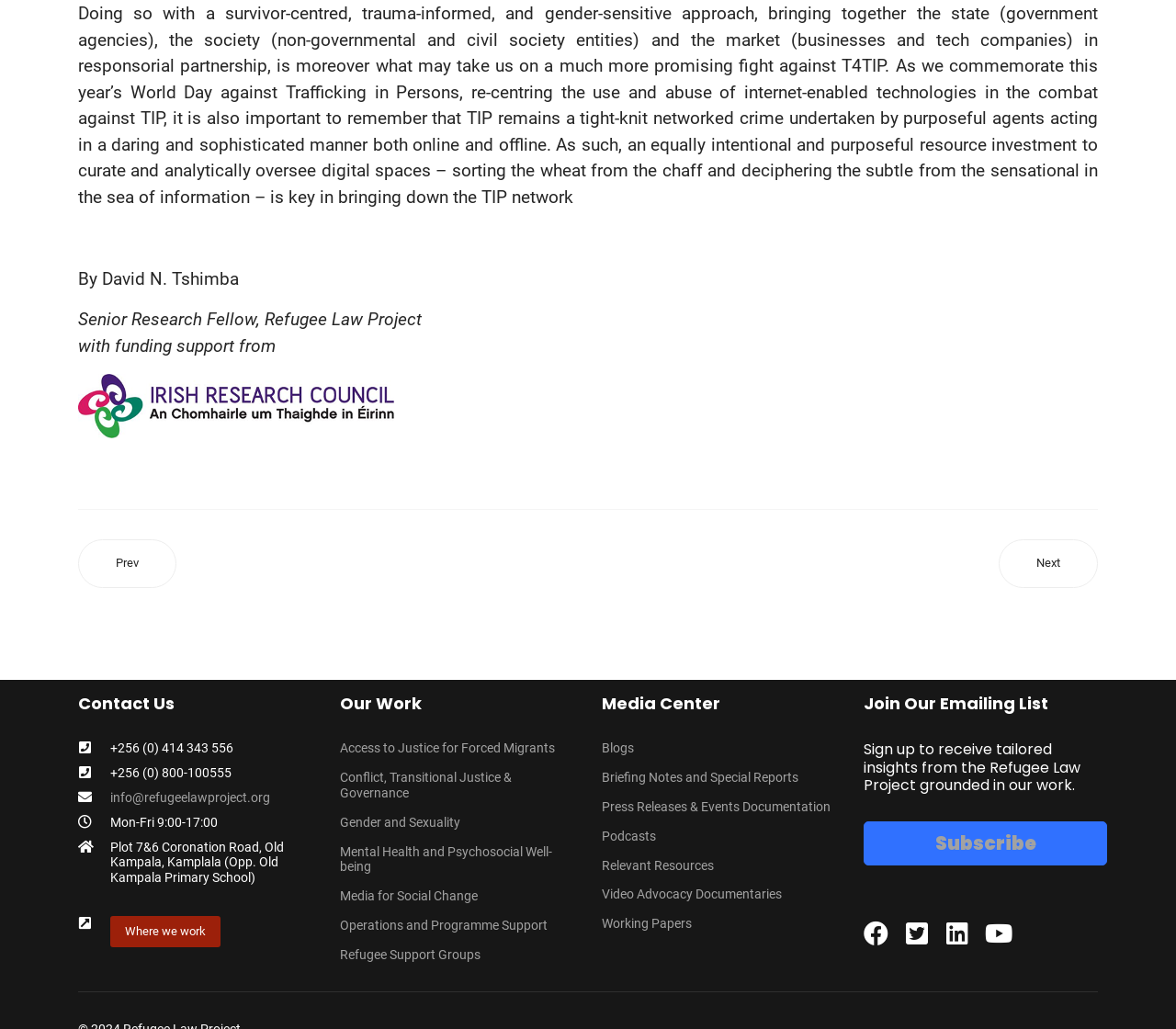Using the element description Where we work, predict the bounding box coordinates for the UI element. Provide the coordinates in (top-left x, top-left y, bottom-right x, bottom-right y) format with values ranging from 0 to 1.

[0.094, 0.89, 0.188, 0.92]